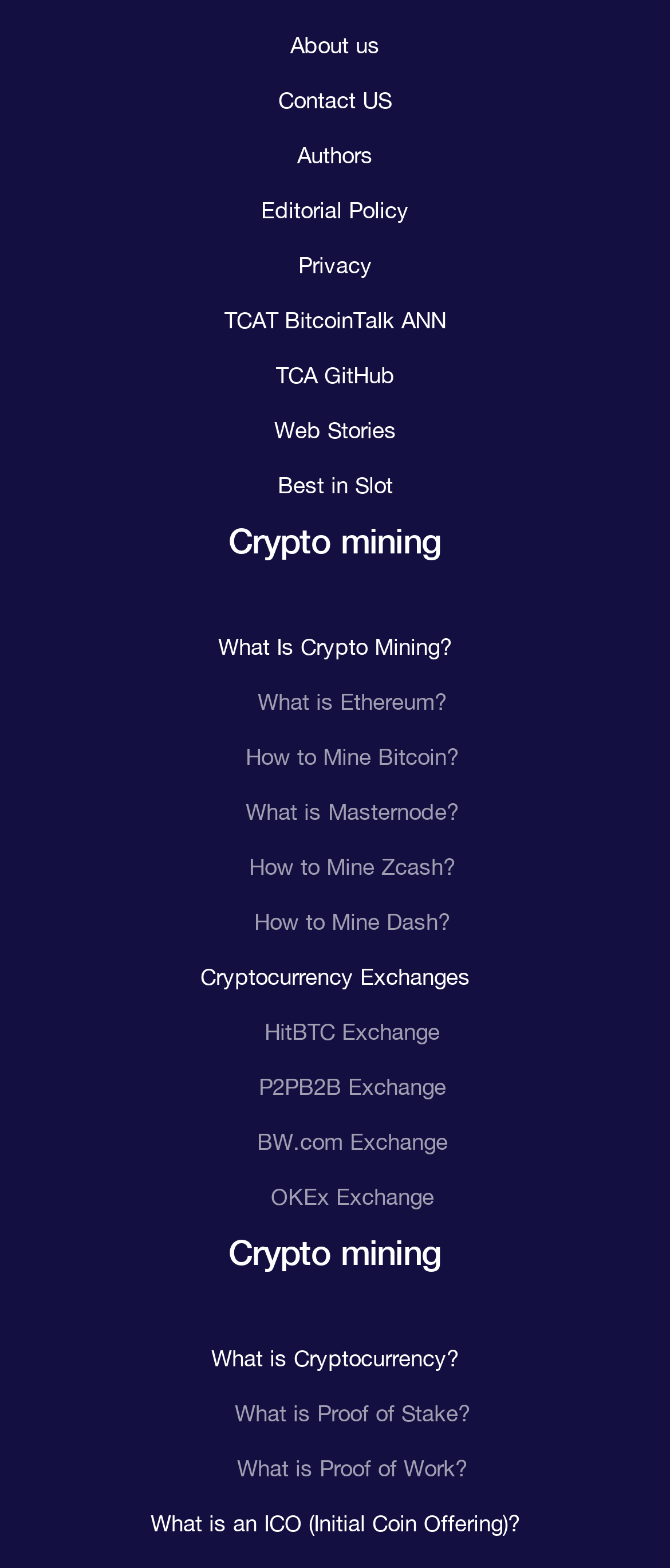What are the types of list markers used on this webpage?
Answer the question with a single word or phrase derived from the image.

• and ◦